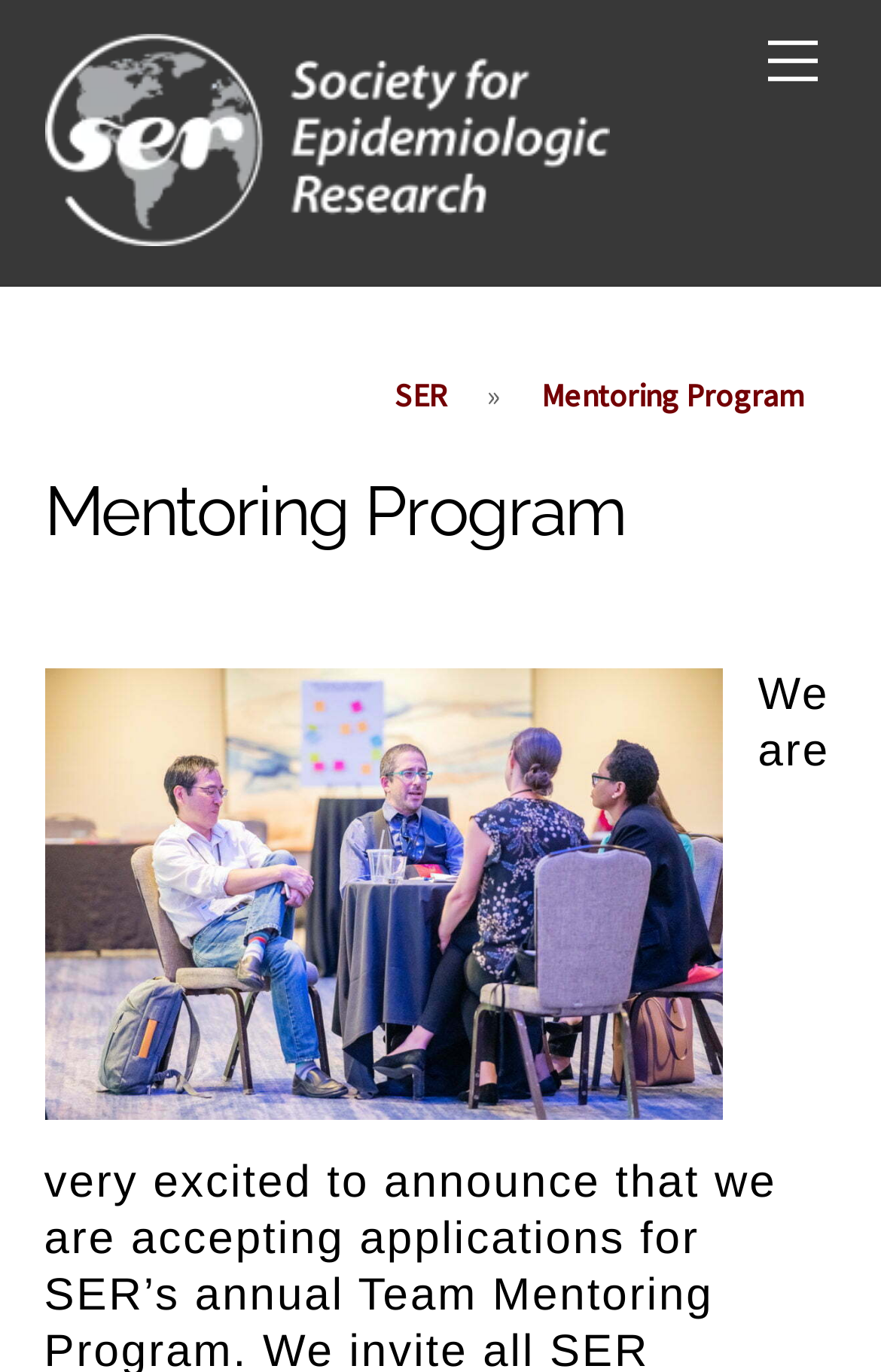Find and provide the bounding box coordinates for the UI element described with: "title="Society for Epidemiologic Research"".

[0.05, 0.14, 0.691, 0.191]